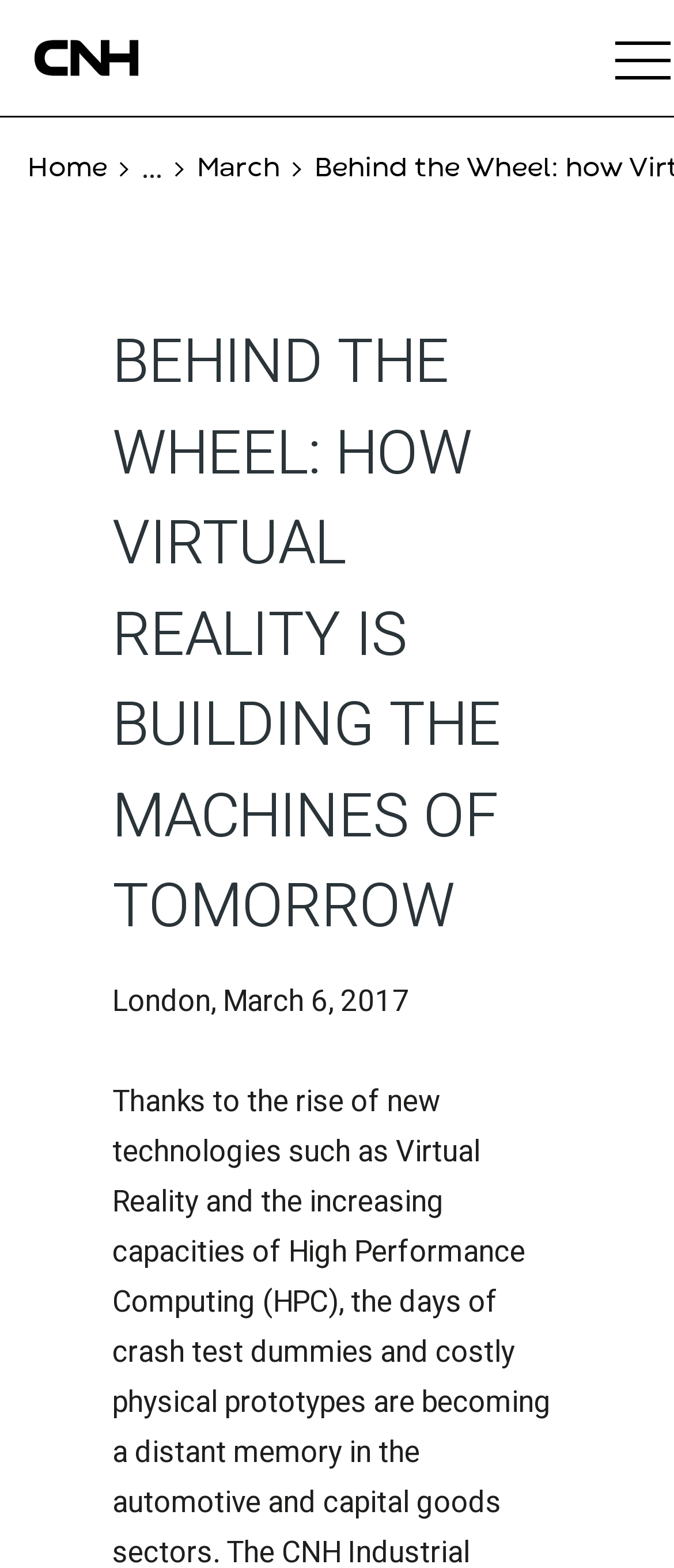Provide the bounding box coordinates in the format (top-left x, top-left y, bottom-right x, bottom-right y). All values are floating point numbers between 0 and 1. Determine the bounding box coordinate of the UI element described as: March

[0.292, 0.096, 0.415, 0.12]